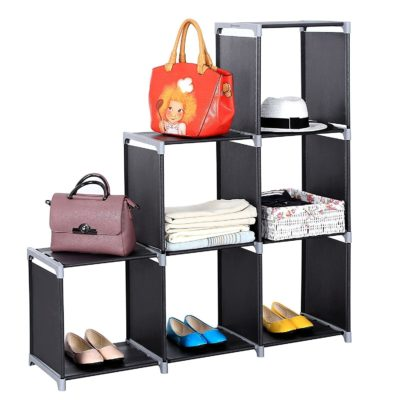Please analyze the image and give a detailed answer to the question:
What is the purpose of the storage organizer?

The caption explains that the storage organizer is designed to keep work areas tidy and efficient, which is crucial for productivity and maintaining a streamlined environment, thereby preventing clutter in both personal and professional spaces.